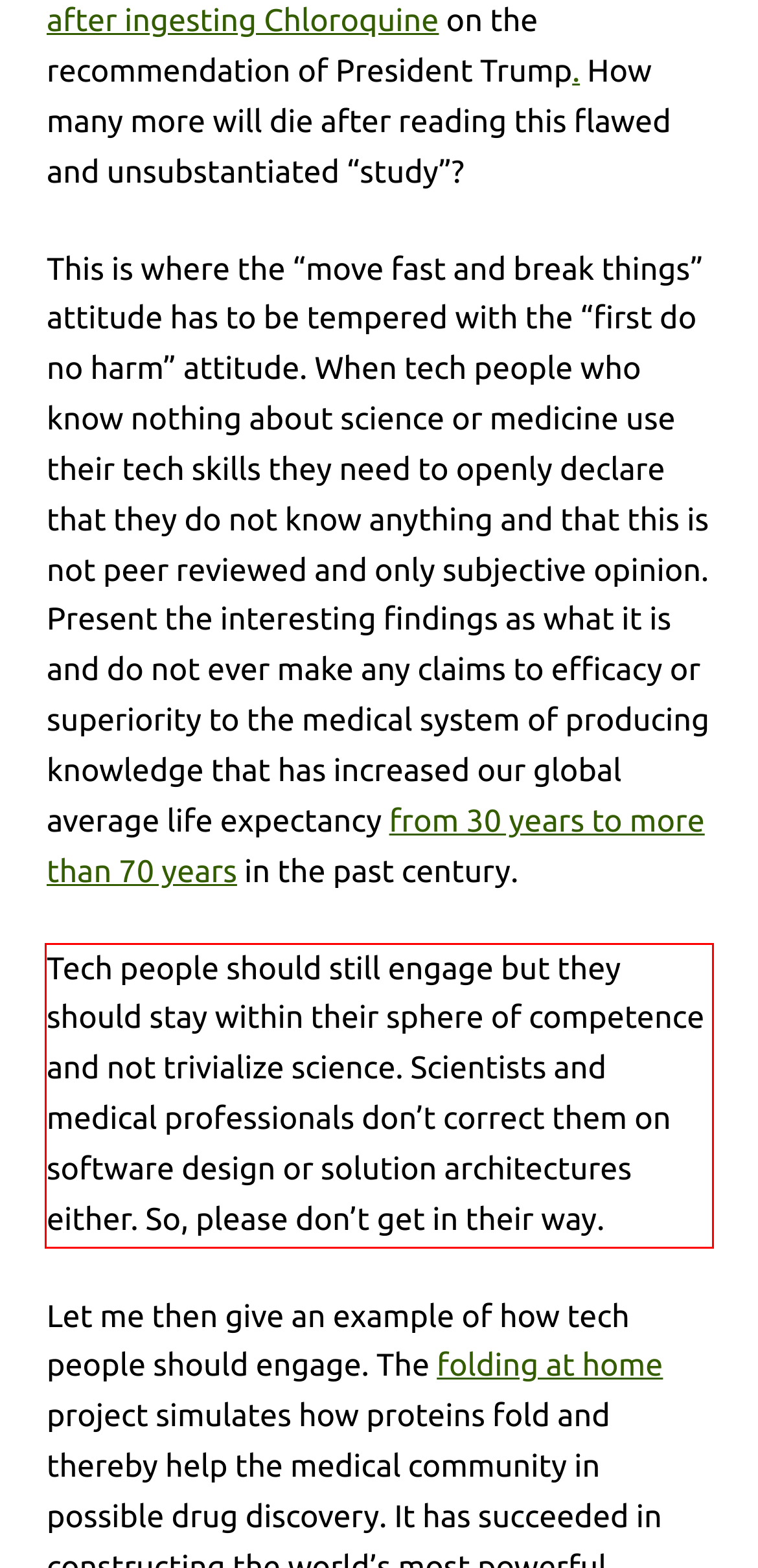In the screenshot of the webpage, find the red bounding box and perform OCR to obtain the text content restricted within this red bounding box.

Tech people should still engage but they should stay within their sphere of competence and not trivialize science. Scientists and medical professionals don’t correct them on software design or solution architectures either. So, please don’t get in their way.